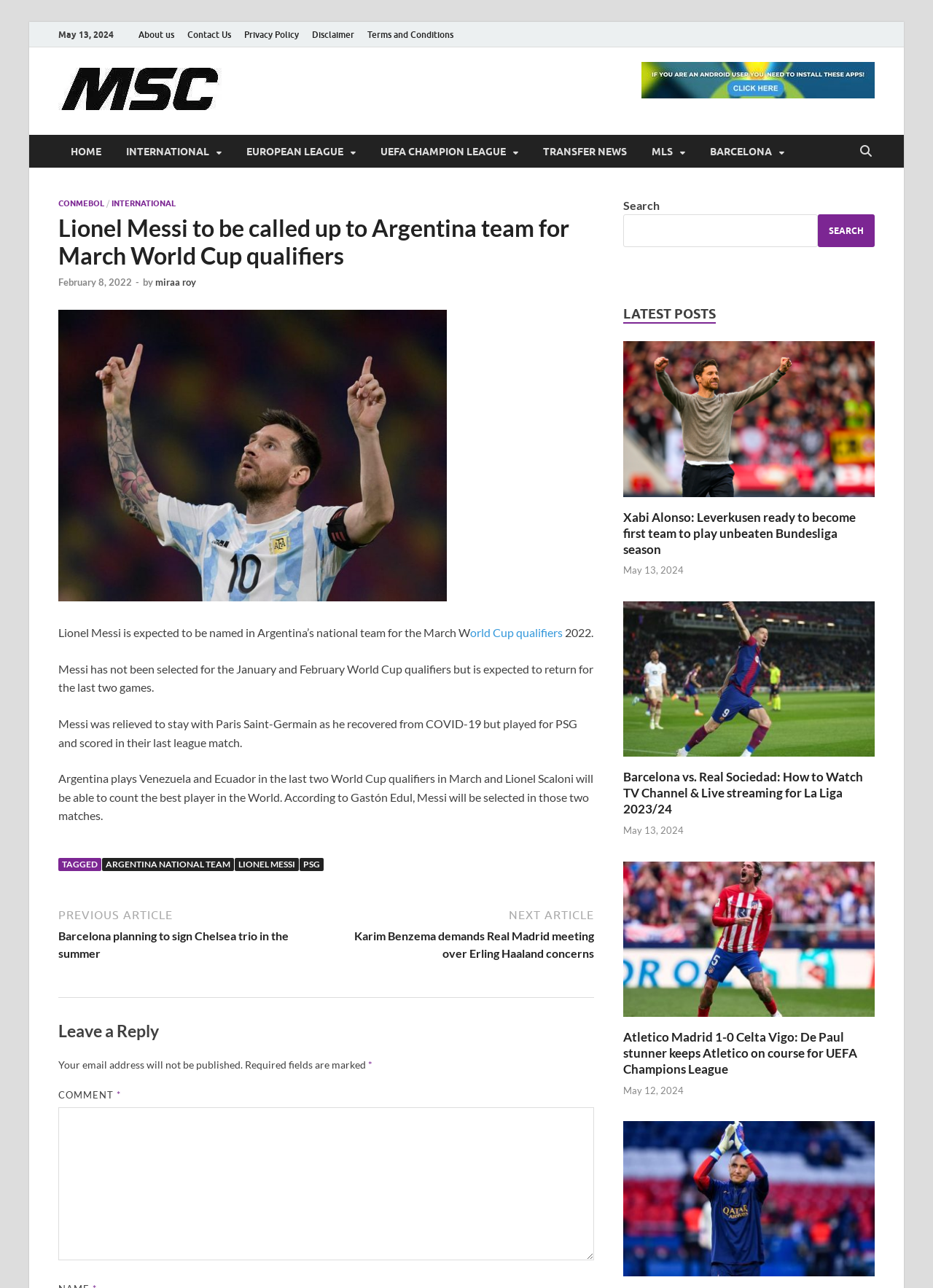Please identify the webpage's heading and generate its text content.

Lionel Messi to be called up to Argentina team for March World Cup qualifiers